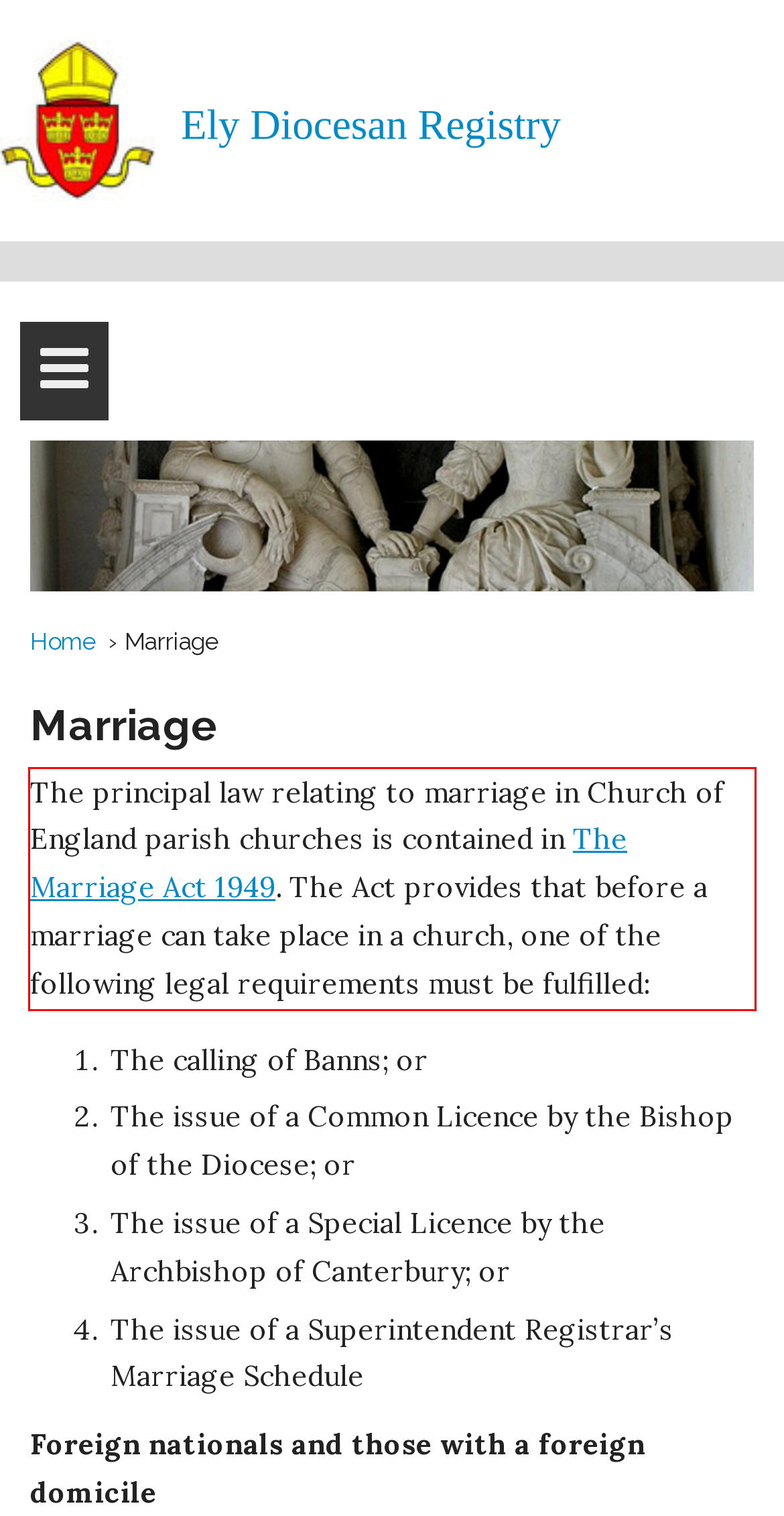Please extract the text content within the red bounding box on the webpage screenshot using OCR.

The principal law relating to marriage in Church of England parish churches is contained in The Marriage Act 1949. The Act provides that before a marriage can take place in a church, one of the following legal requirements must be fulfilled: